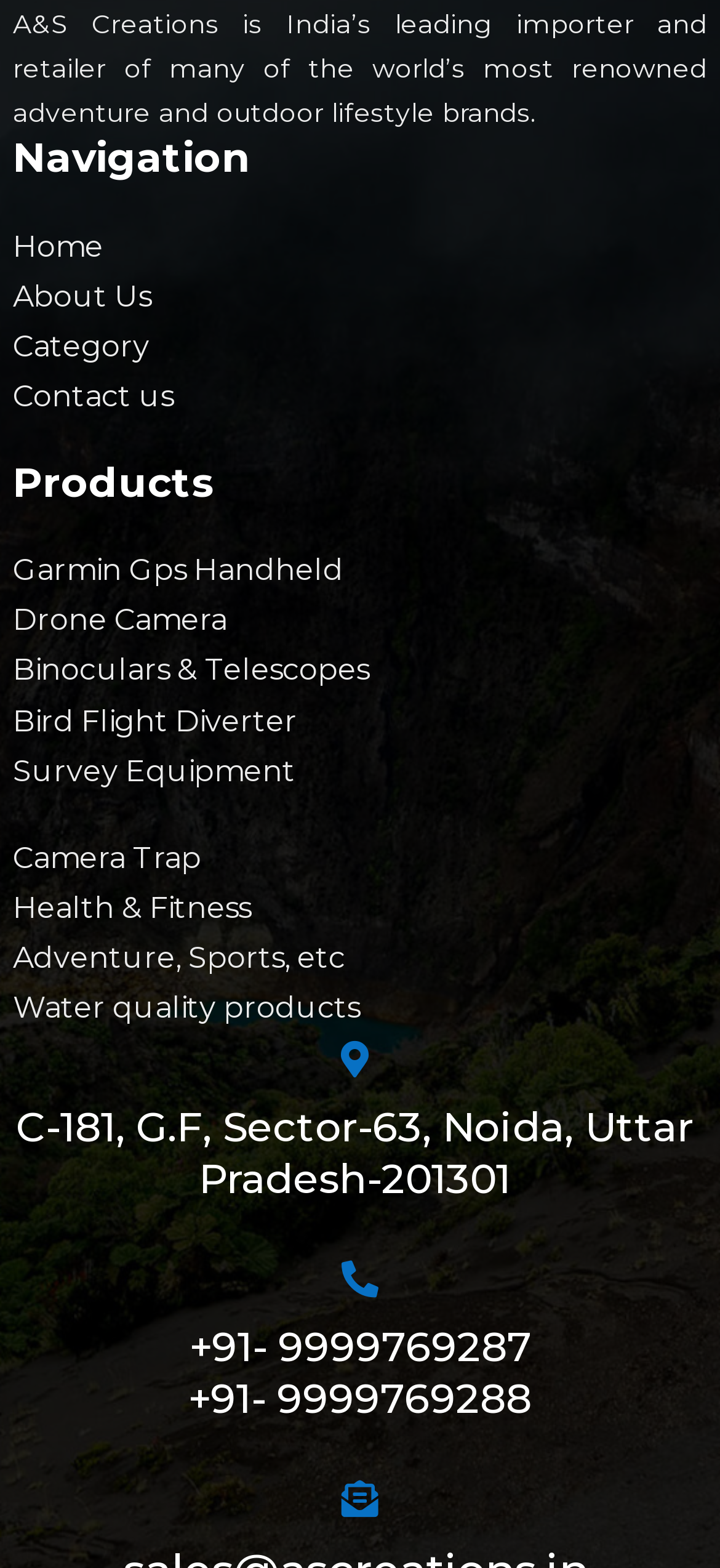Answer the question using only one word or a concise phrase: What is the purpose of the 'Bird Flight Diverter'?

Unknown